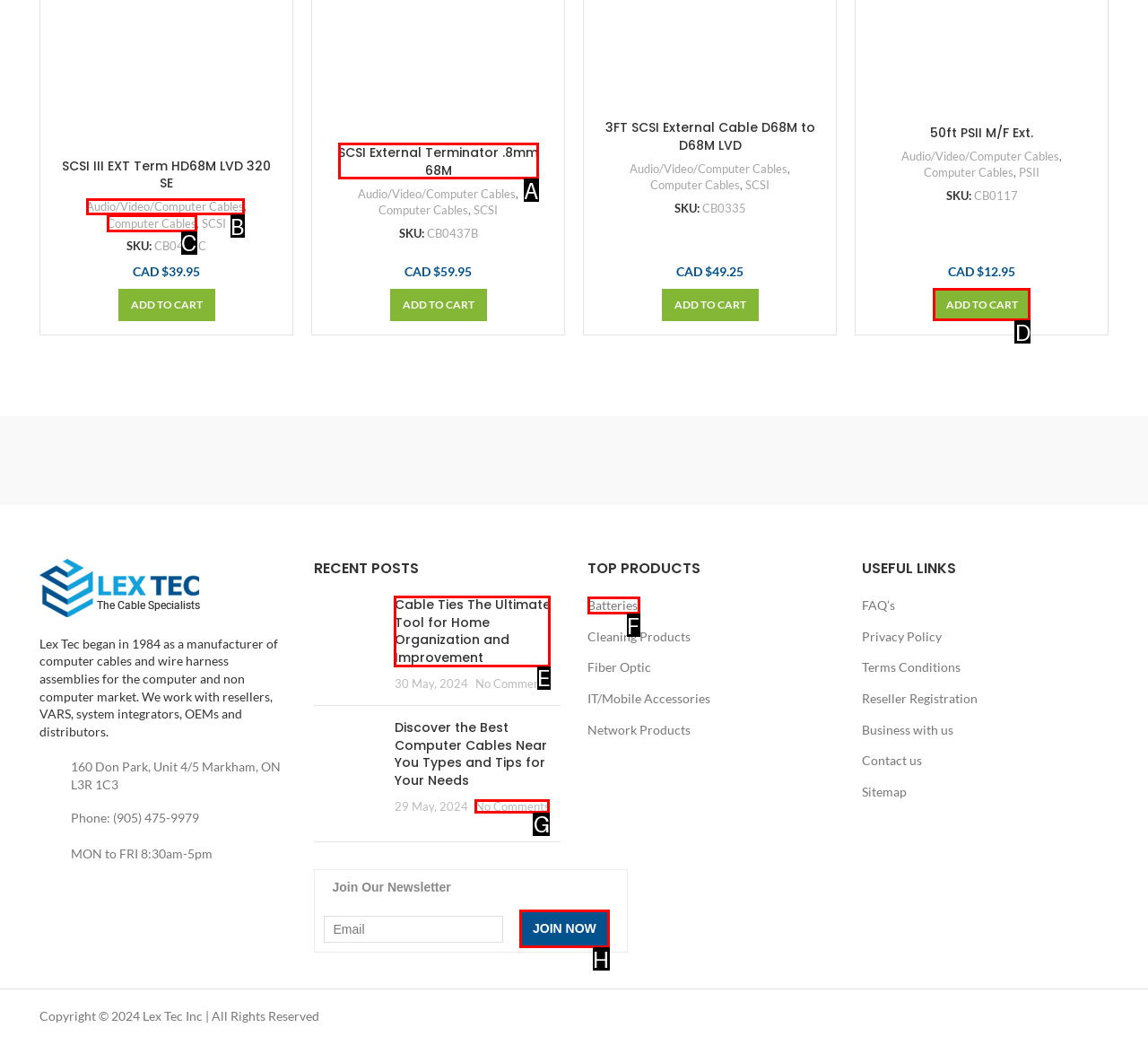Determine which HTML element I should select to execute the task: View 'Cable Ties The Ultimate Tool for Home Organization and Improvement' post
Reply with the corresponding option's letter from the given choices directly.

E